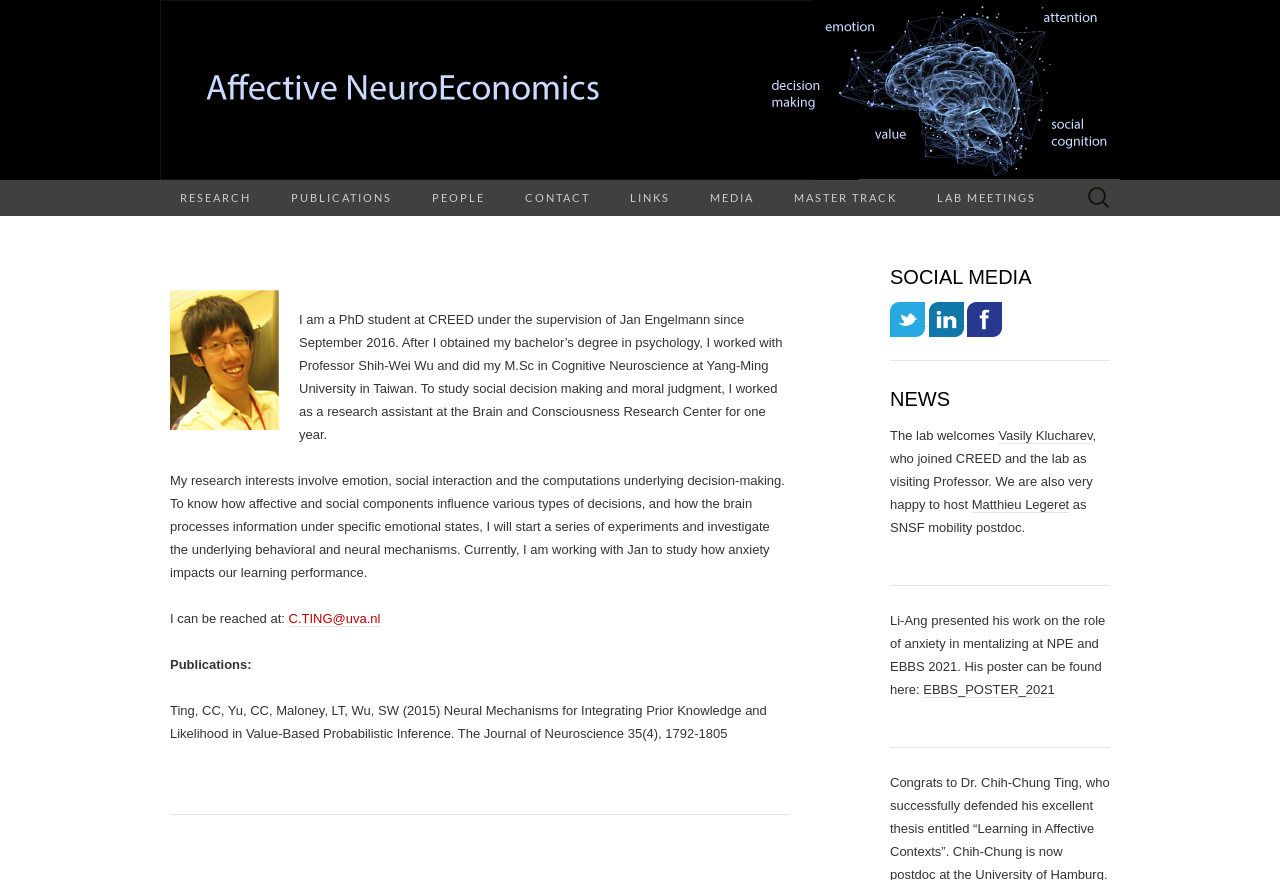Identify the bounding box coordinates of the section to be clicked to complete the task described by the following instruction: "Read the publication 'Ting, CC, Yu, CC, Maloney, LT, Wu, SW (2015)...'". The coordinates should be four float numbers between 0 and 1, formatted as [left, top, right, bottom].

[0.133, 0.799, 0.599, 0.842]